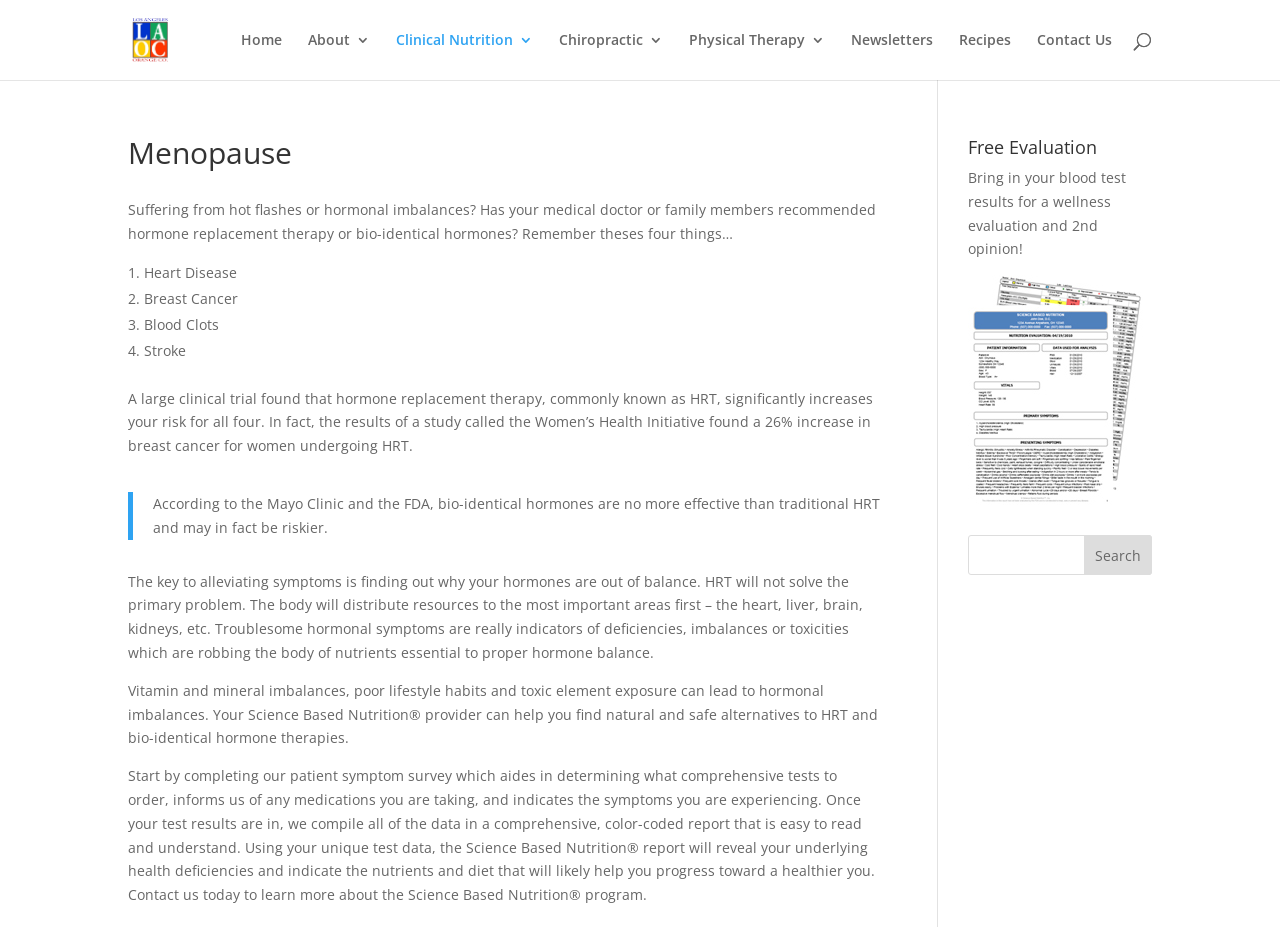What is offered for free on this webpage?
Could you give a comprehensive explanation in response to this question?

I found this information in the section titled 'Free Evaluation', which mentions that visitors can bring in their blood test results for a wellness evaluation and 2nd opinion.